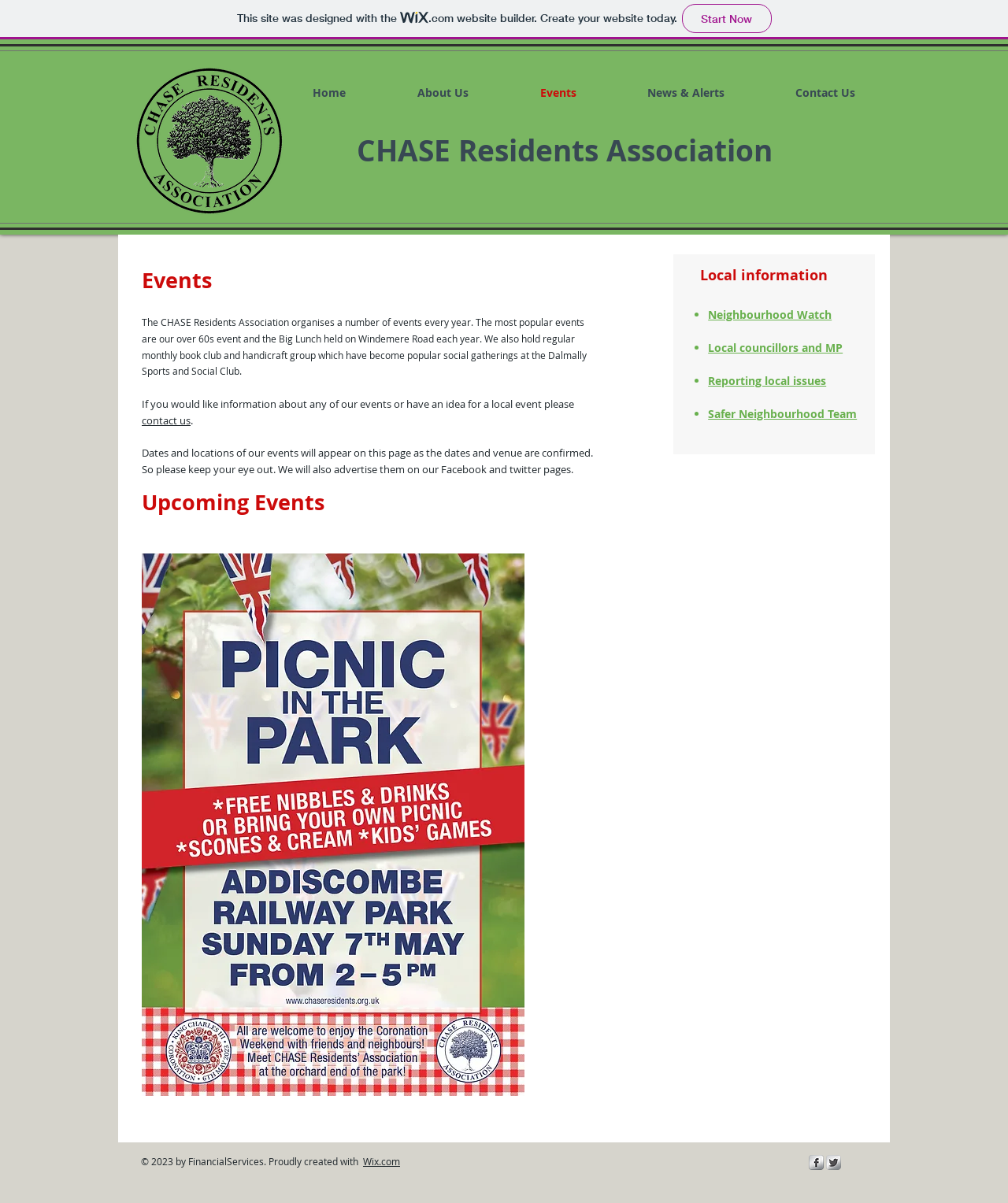What is the name of the residents association?
Based on the image, provide a one-word or brief-phrase response.

CHASE Residents Association